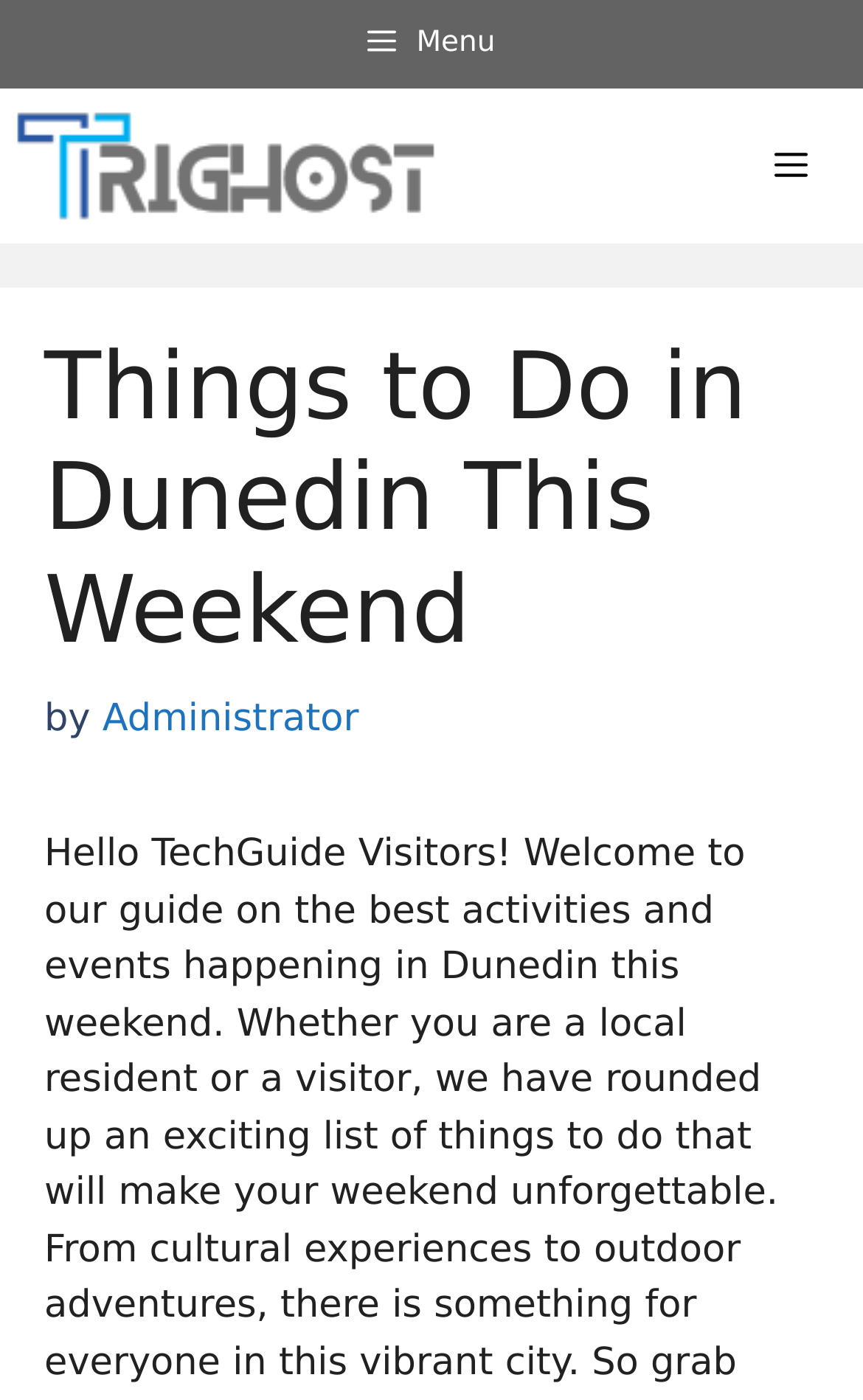Please reply to the following question with a single word or a short phrase:
Is the menu currently expanded?

No